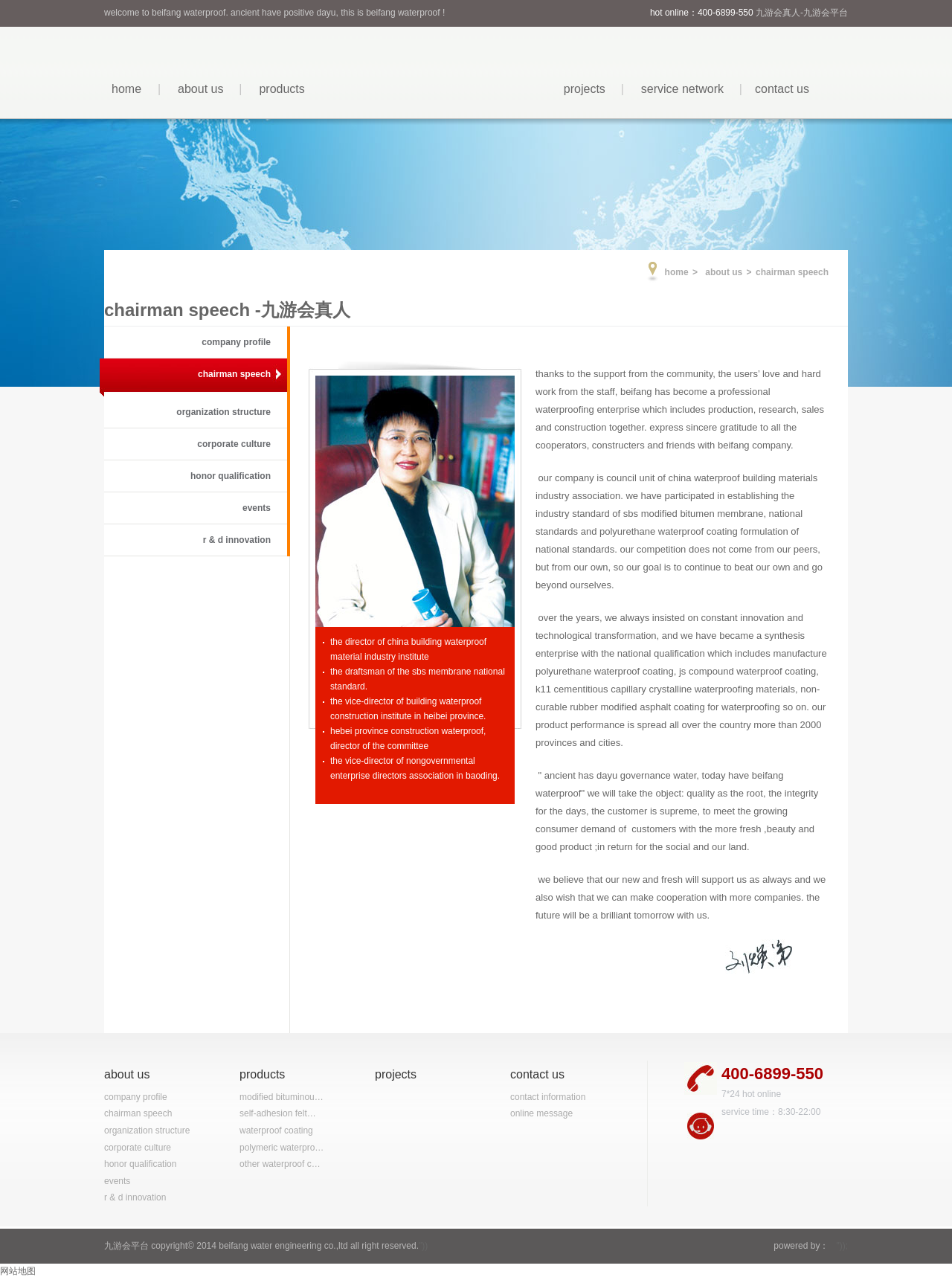What is the company's hotline?
Please respond to the question with a detailed and informative answer.

The company's hotline is mentioned on the top right corner of the webpage, which is 400-6899-550.